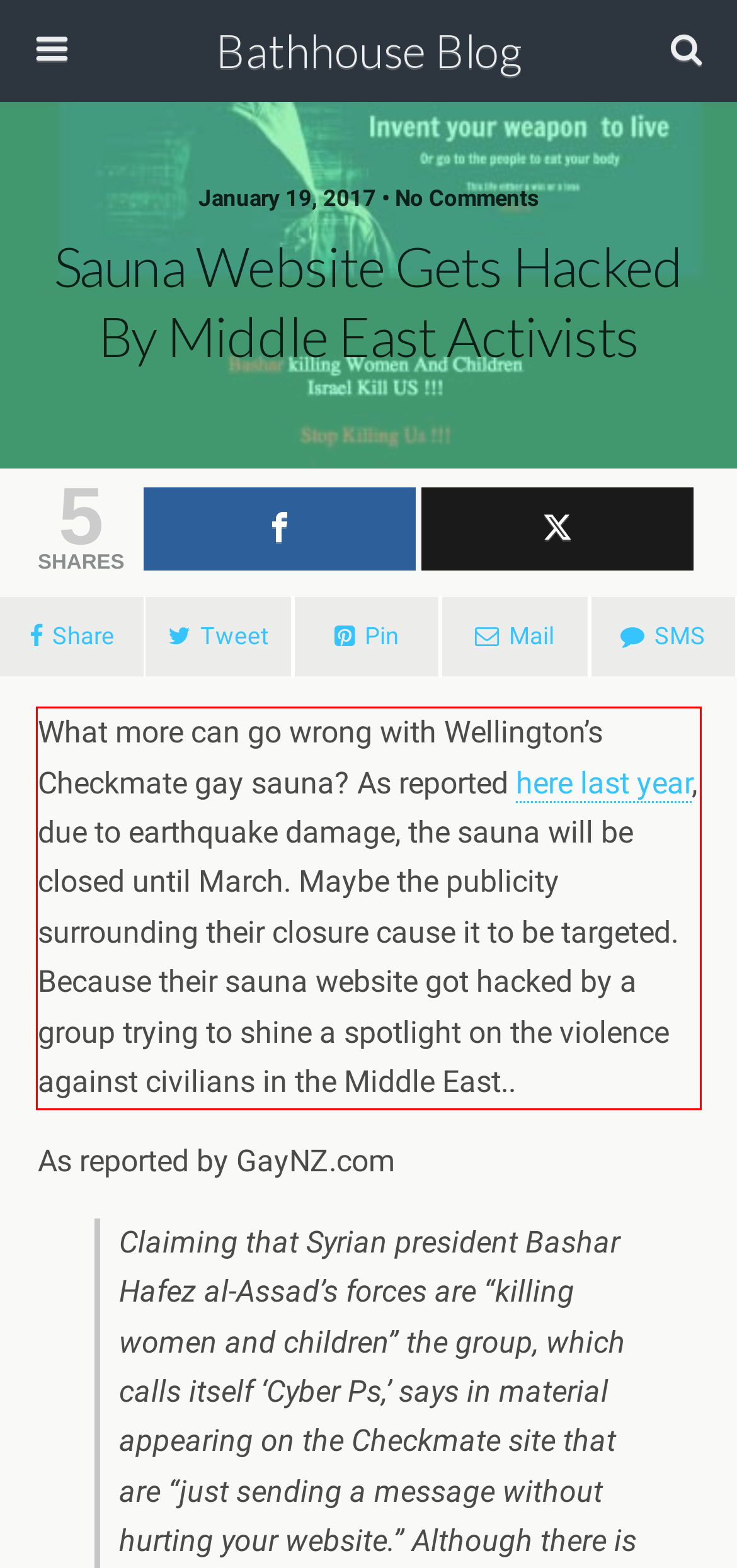The screenshot you have been given contains a UI element surrounded by a red rectangle. Use OCR to read and extract the text inside this red rectangle.

What more can go wrong with Wellington’s Checkmate gay sauna? As reported here last year, due to earthquake damage, the sauna will be closed until March. Maybe the publicity surrounding their closure cause it to be targeted. Because their sauna website got hacked by a group trying to shine a spotlight on the violence against civilians in the Middle East..